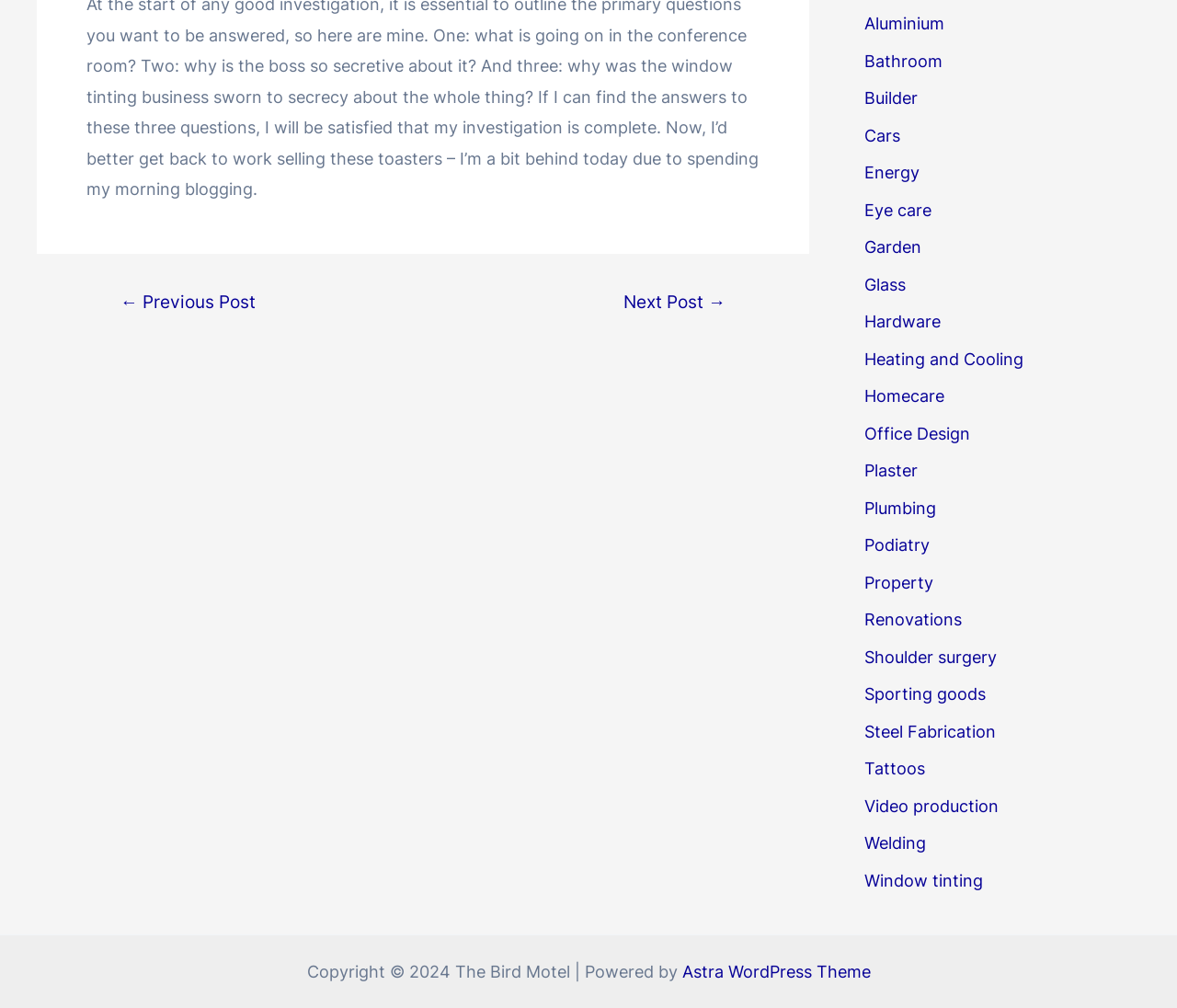How many categories are listed on the webpage?
Refer to the image and provide a one-word or short phrase answer.

26